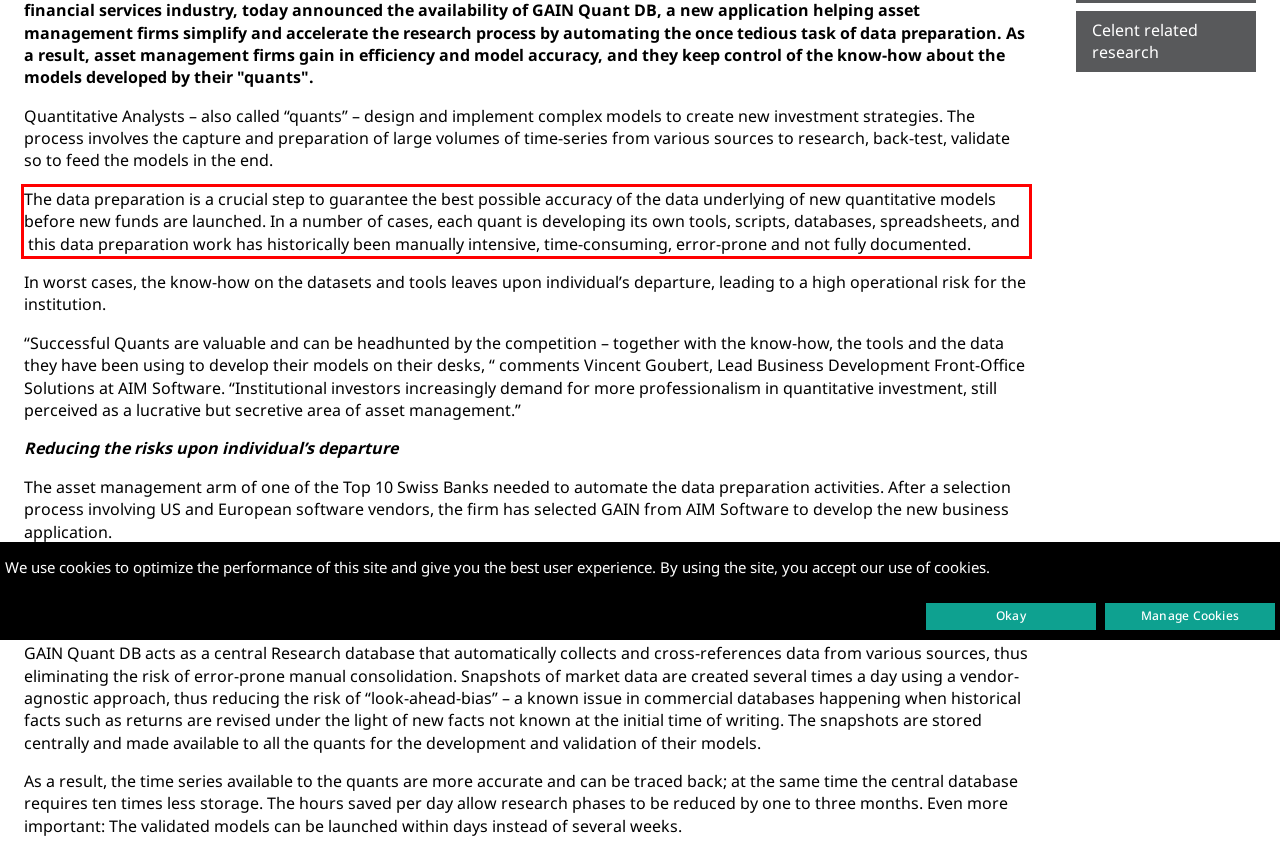You are given a webpage screenshot with a red bounding box around a UI element. Extract and generate the text inside this red bounding box.

The data preparation is a crucial step to guarantee the best possible accuracy of the data underlying of new quantitative models before new funds are launched. In a number of cases, each quant is developing its own tools, scripts, databases, spreadsheets, and this data preparation work has historically been manually intensive, time-consuming, error-prone and not fully documented.